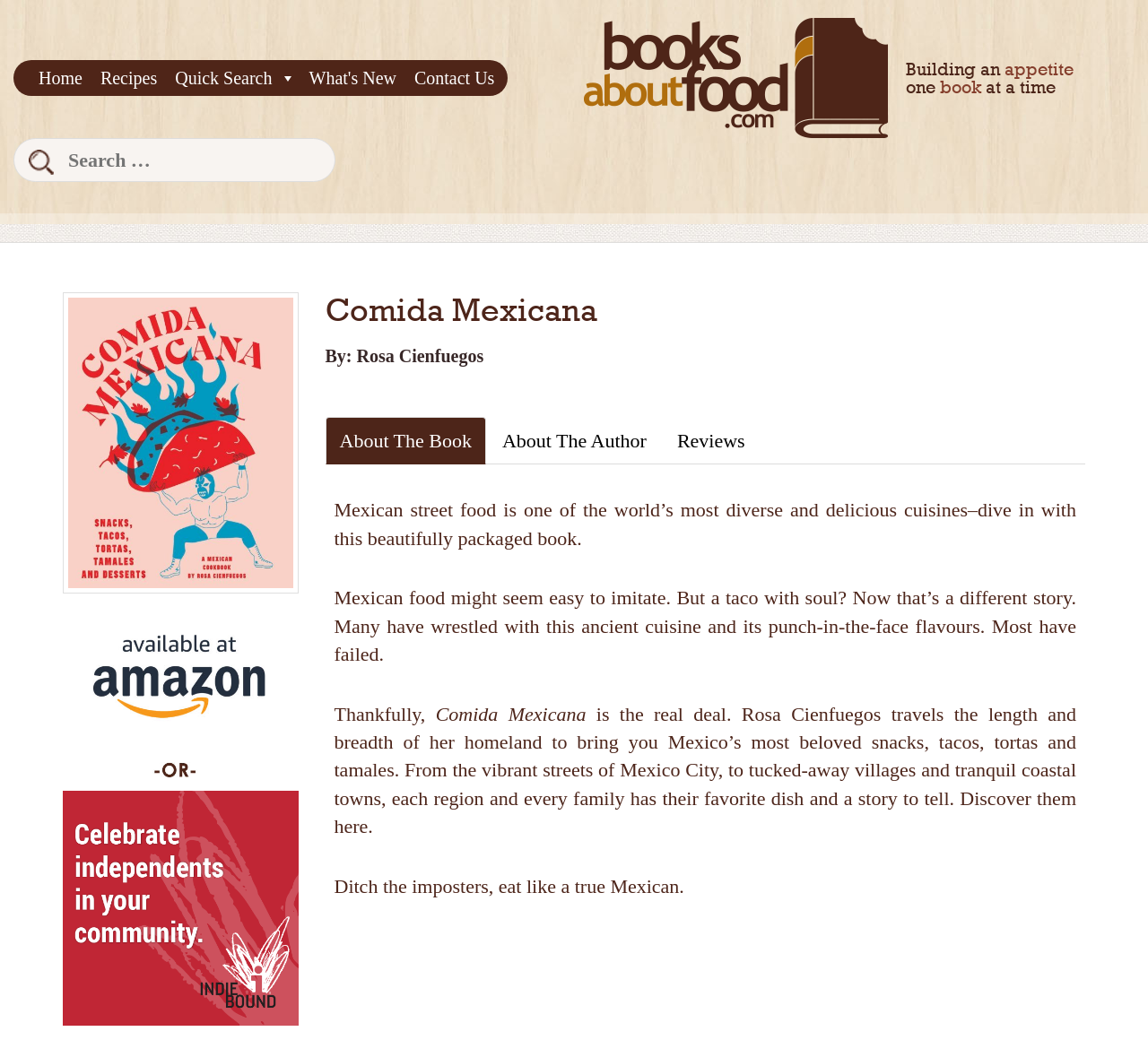Who is the author of the book?
Examine the screenshot and reply with a single word or phrase.

Rosa Cienfuegos